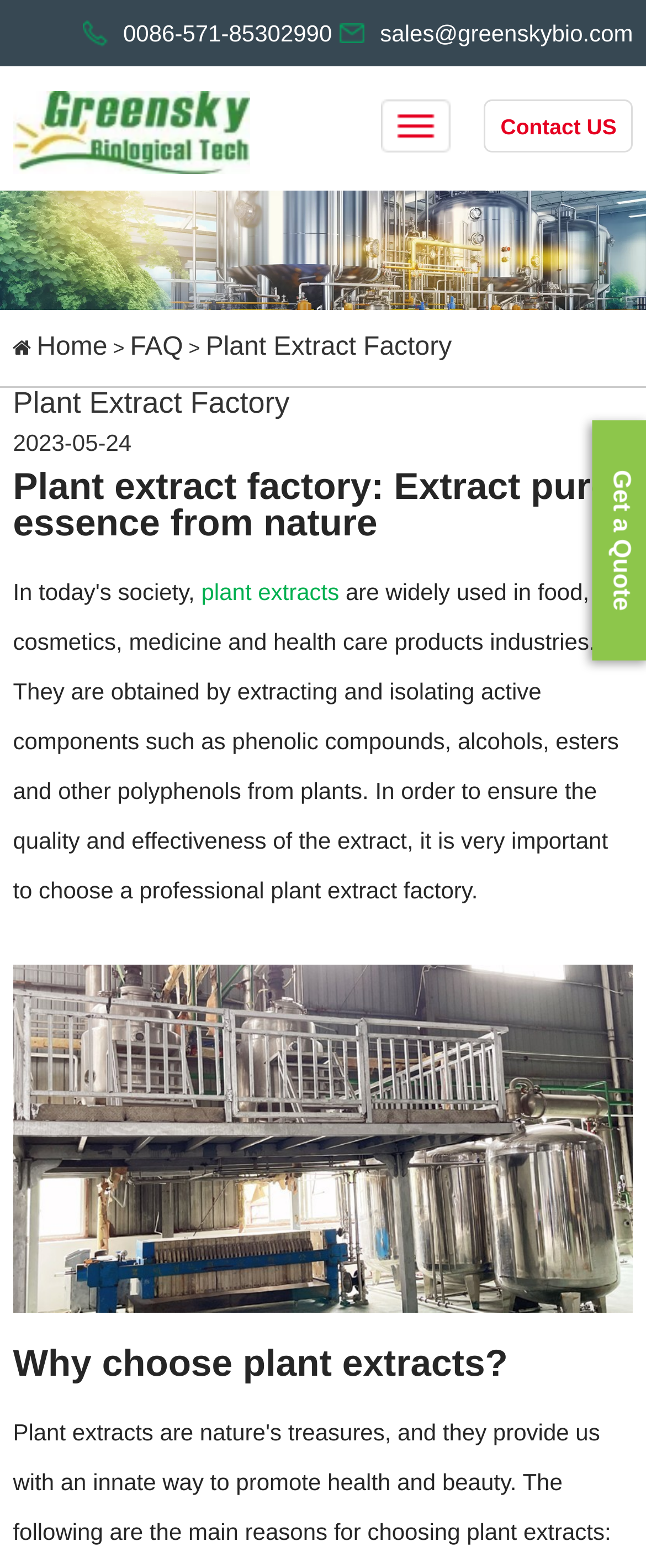What is the title of the section that describes the importance of choosing a professional plant extract factory?
Provide an in-depth answer to the question, covering all aspects.

I found the title of the section by looking at the heading element with the bounding box coordinates [0.02, 0.858, 0.98, 0.882] which contains the title 'Why choose plant extracts?'.